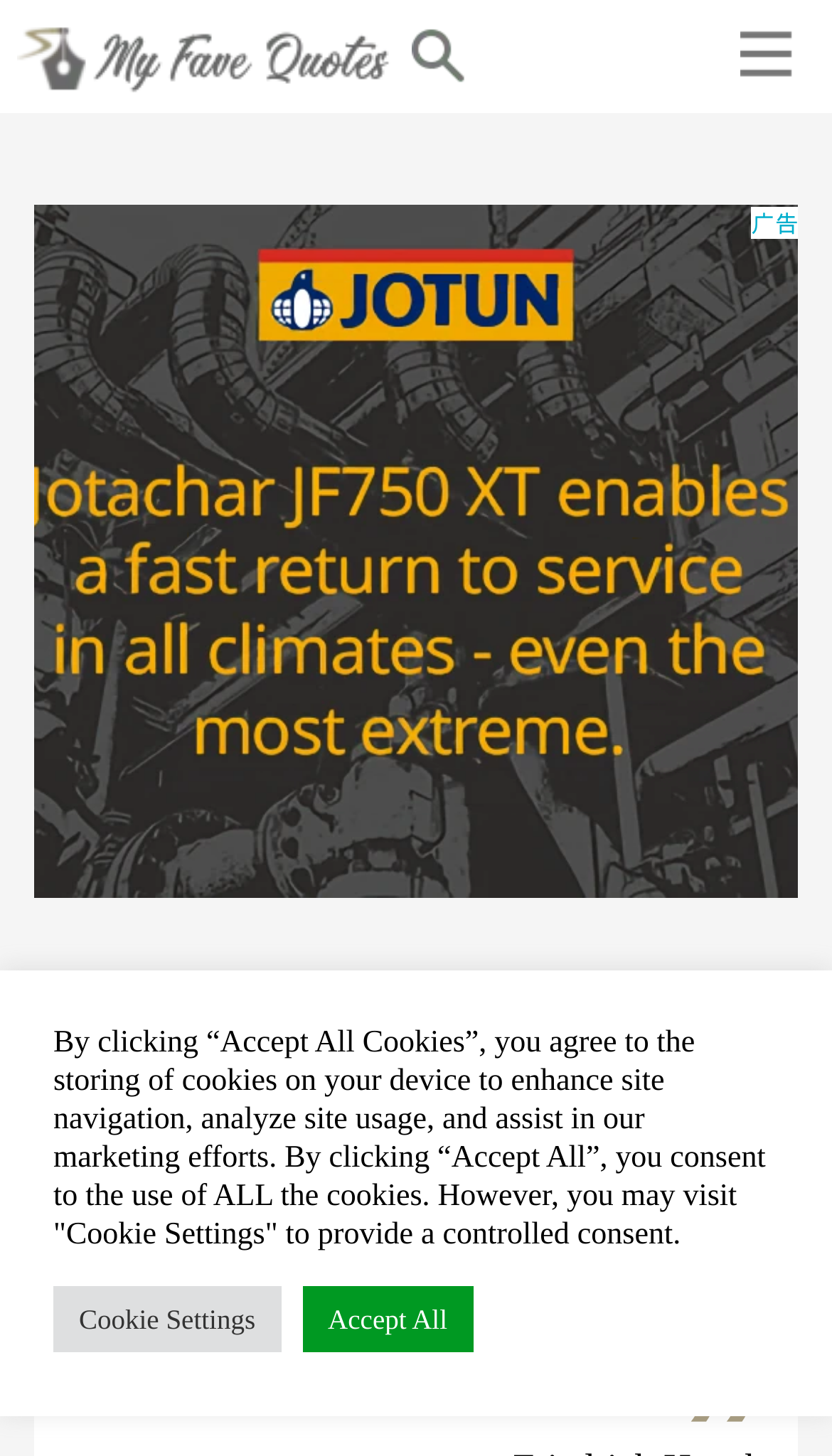Describe all visible elements and their arrangement on the webpage.

The webpage features a quote from Friedrich Hayek at the top, which reads, "Under the Rule of Law…the individual is free to pursue his personal ends and desires, certain that the powers of government will not be used deliberately to frustrate his efforts." This quote is positioned in the middle of the page, taking up about a third of the vertical space.

Above the quote, there are three links aligned horizontally, with the first link, "My Fave Quotes," accompanied by an image of the same name. This link is positioned at the top-left corner of the page. The other two links are placed to the right of the first link, with the second link situated near the top-center of the page and the third link located near the top-right corner.

Below the quote, there is a large iframe that spans the entire width of the page, taking up about half of the vertical space. This iframe is labeled as an "Advertisement."

At the bottom of the page, there is a notification about cookies, which informs users about the use of cookies on the site and provides options to manage cookie settings. This notification is divided into two sections: a block of text that explains the use of cookies and two buttons, "Cookie Settings" and "Accept All," which are positioned side by side. The "Cookie Settings" button is located on the left, and the "Accept All" button is on the right.